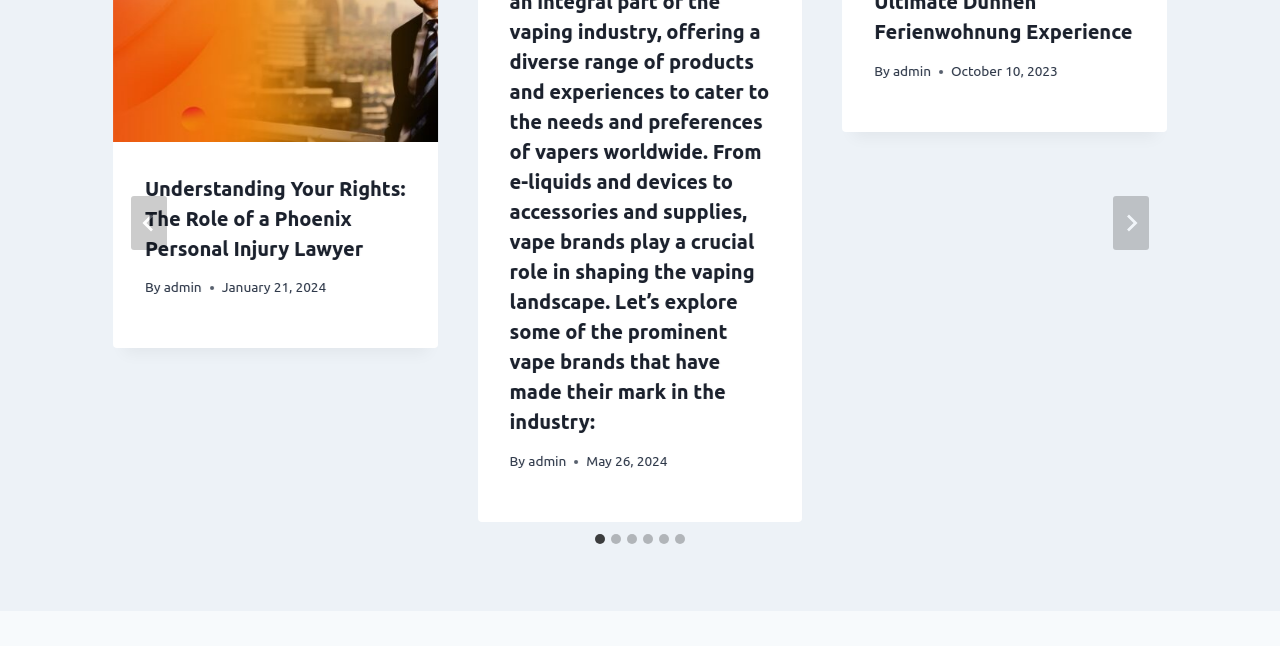Give a one-word or one-phrase response to the question: 
How many slides are available in the tablist?

6